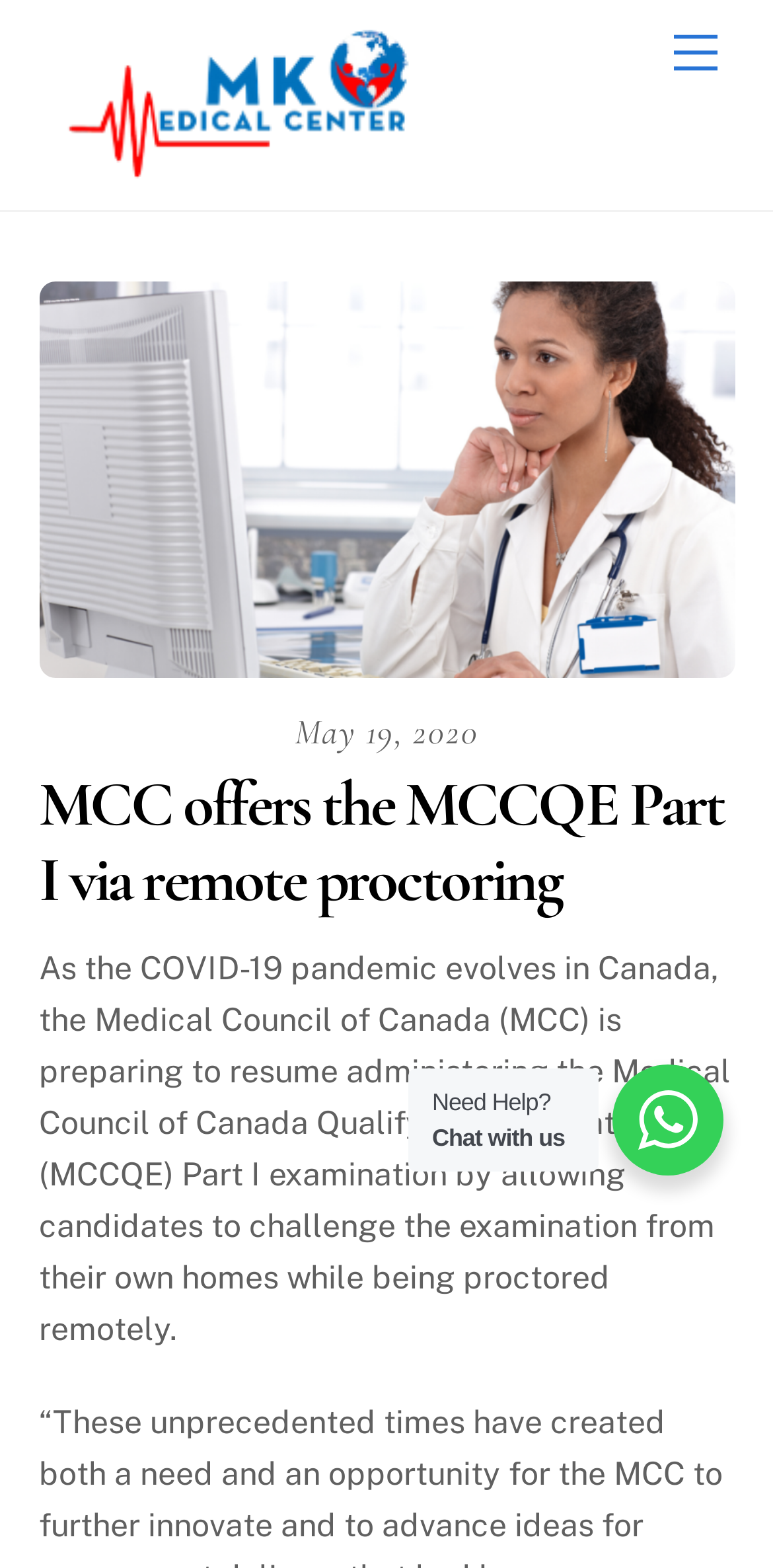Identify the main heading from the webpage and provide its text content.

MCC offers the MCCQE Part I via remote proctoring